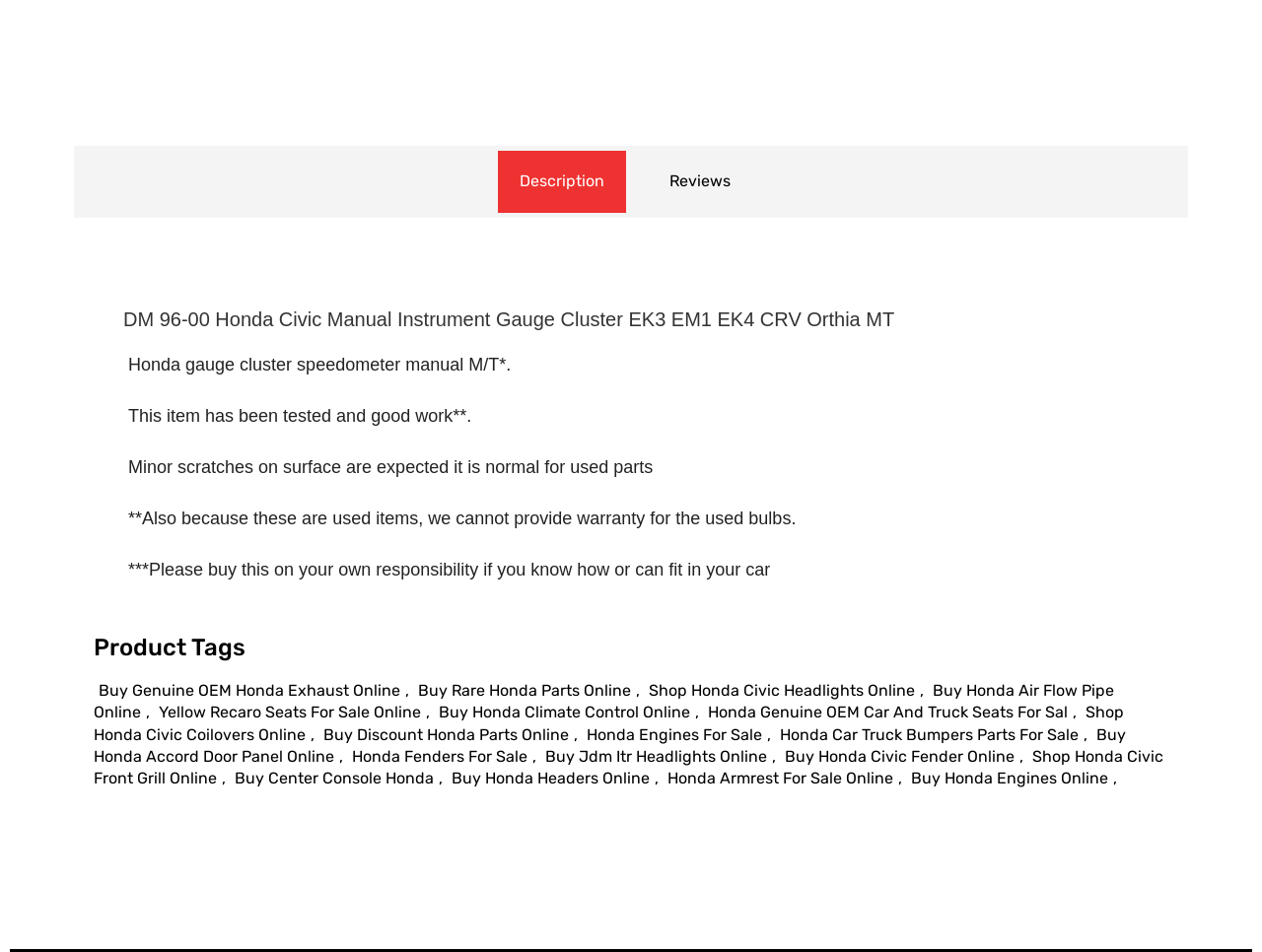What is the condition of the product?
Analyze the image and deliver a detailed answer to the question.

The condition of the product is used, as indicated by the static text 'Minor scratches on surface are expected it is normal for used parts' and '**Also because these are used items, we cannot provide warranty for the used bulbs.'.